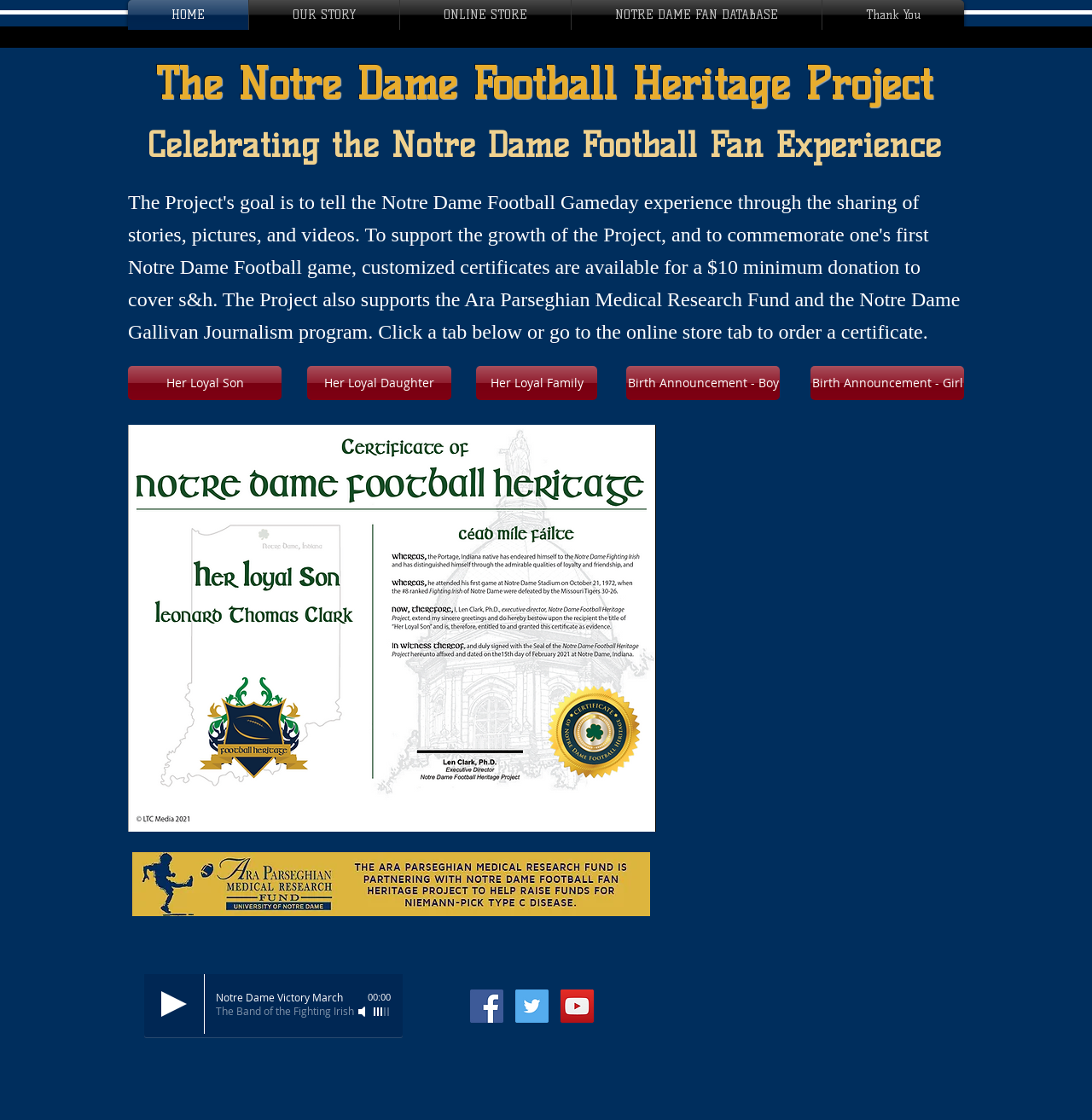Given the webpage screenshot, identify the bounding box of the UI element that matches this description: "aria-label="Twitter Social Icon"".

[0.472, 0.883, 0.502, 0.913]